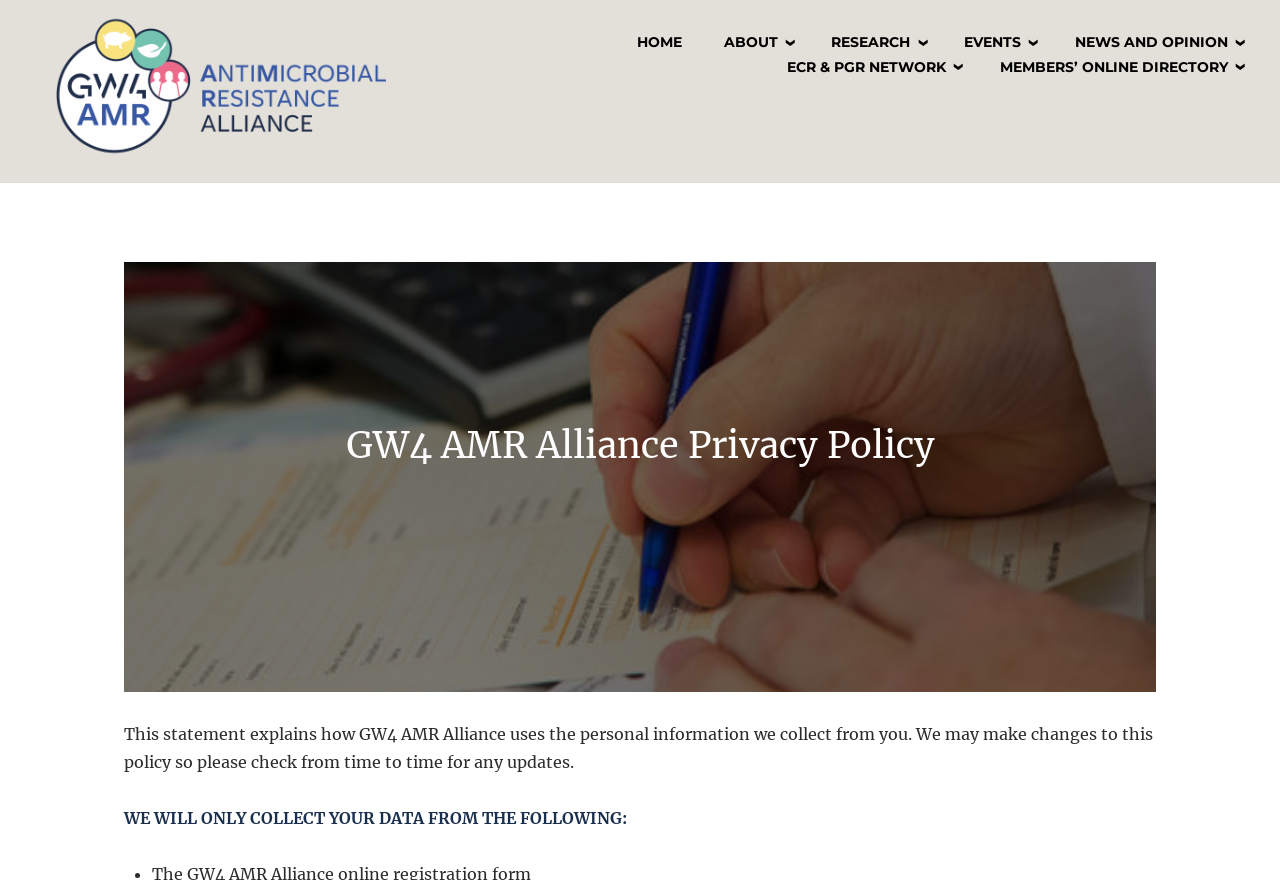How many main navigation links are there?
Refer to the image and give a detailed answer to the query.

I counted the number of main navigation links by looking at the links with short text labels, such as 'HOME', 'ABOUT ›', 'RESEARCH ›', 'EVENTS ›', and 'NEWS AND OPINION ›'. These links are likely to be the main navigation links.